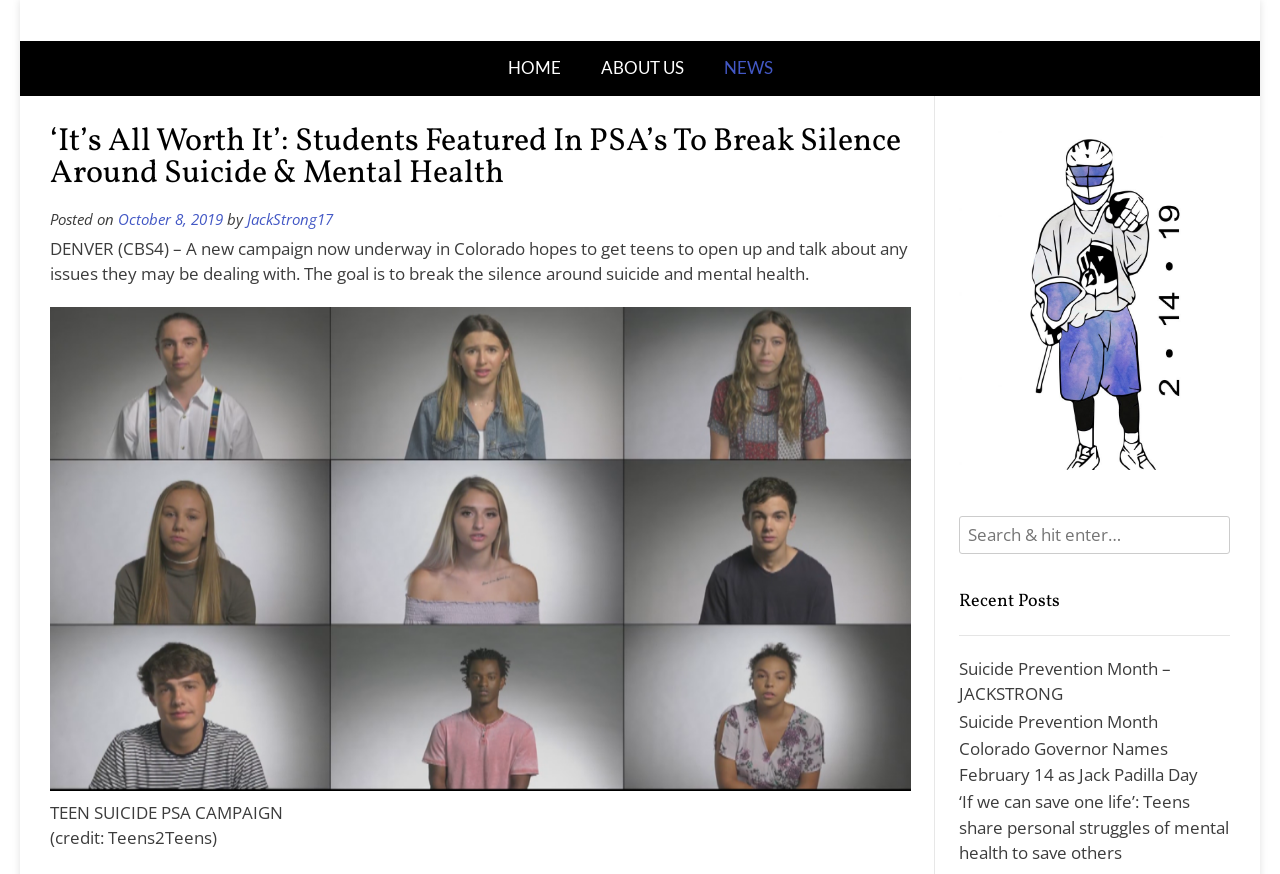Identify the bounding box coordinates of the region that needs to be clicked to carry out this instruction: "read about us". Provide these coordinates as four float numbers ranging from 0 to 1, i.e., [left, top, right, bottom].

[0.454, 0.046, 0.55, 0.11]